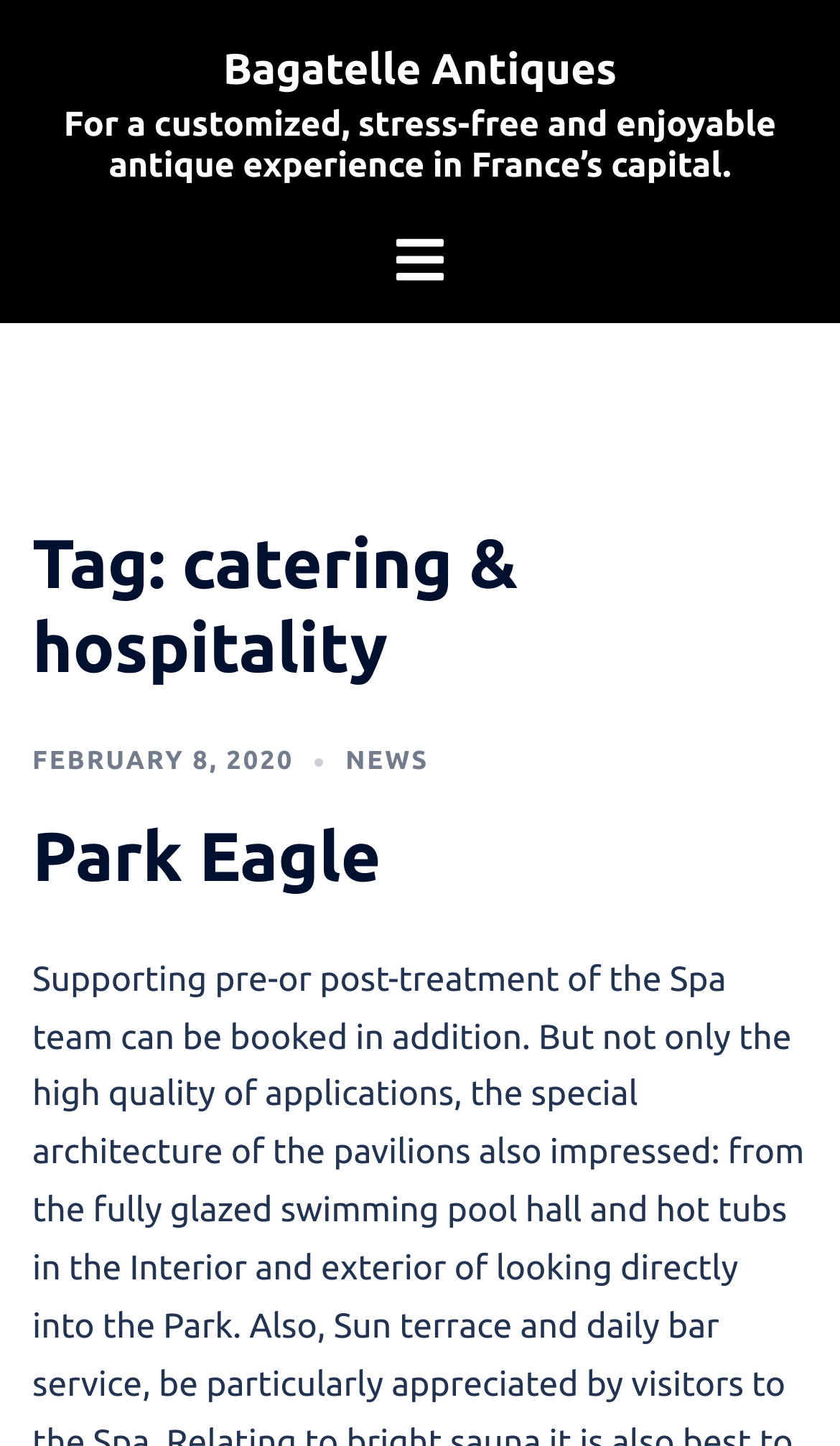What is the name of the antiques company?
Look at the image and answer with only one word or phrase.

Bagatelle Antiques